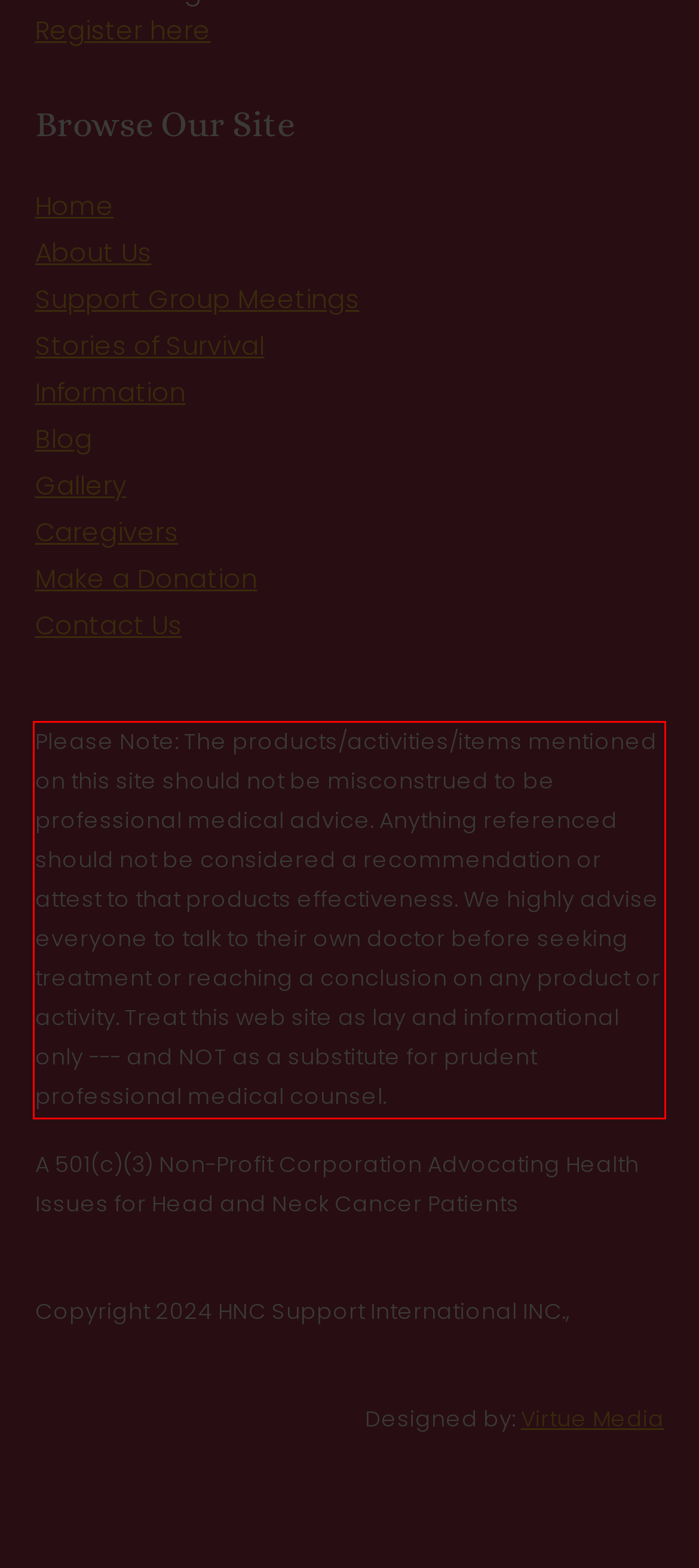You are given a screenshot with a red rectangle. Identify and extract the text within this red bounding box using OCR.

Please Note: The products/activities/items mentioned on this site should not be misconstrued to be professional medical advice. Anything referenced should not be considered a recommendation or attest to that products effectiveness. We highly advise everyone to talk to their own doctor before seeking treatment or reaching a conclusion on any product or activity. Treat this web site as lay and informational only --- and NOT as a substitute for prudent professional medical counsel.